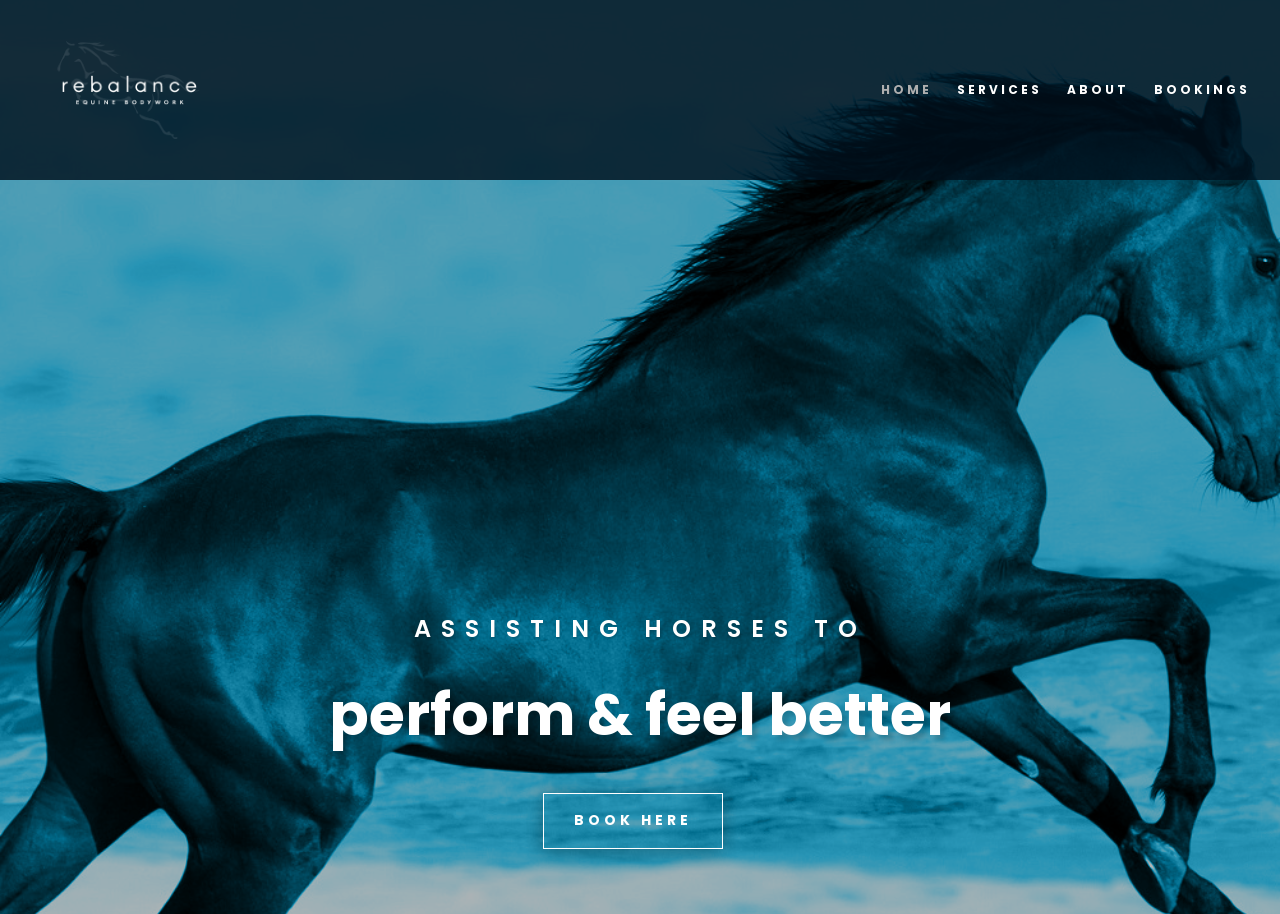Refer to the image and provide an in-depth answer to the question:
What is the theme of the webpage?

I found the answer by analyzing the content of the webpage, including the image, headings, and static text, which all relate to equine health and massage, indicating that the theme of the webpage is equine health.